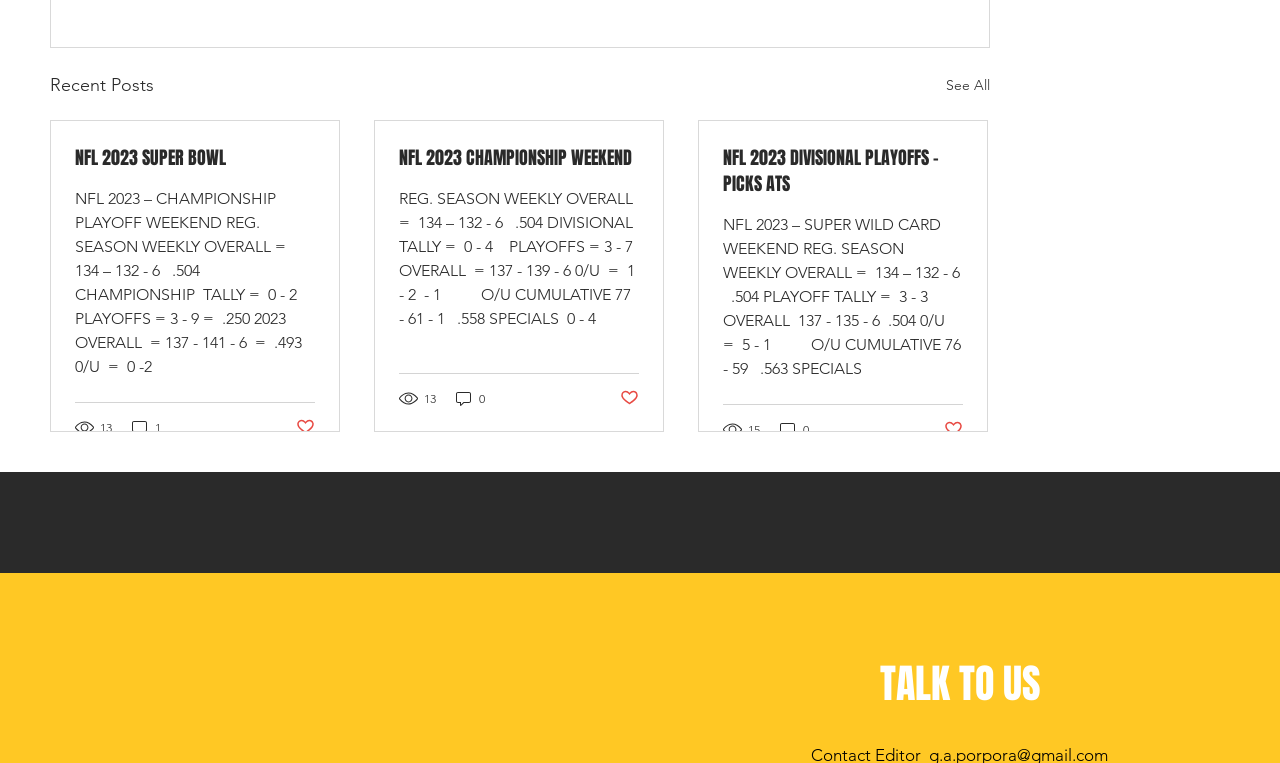Provide a short answer to the following question with just one word or phrase: What is the text of the footer?

© 2023 by Crows Nest. Proudly created with